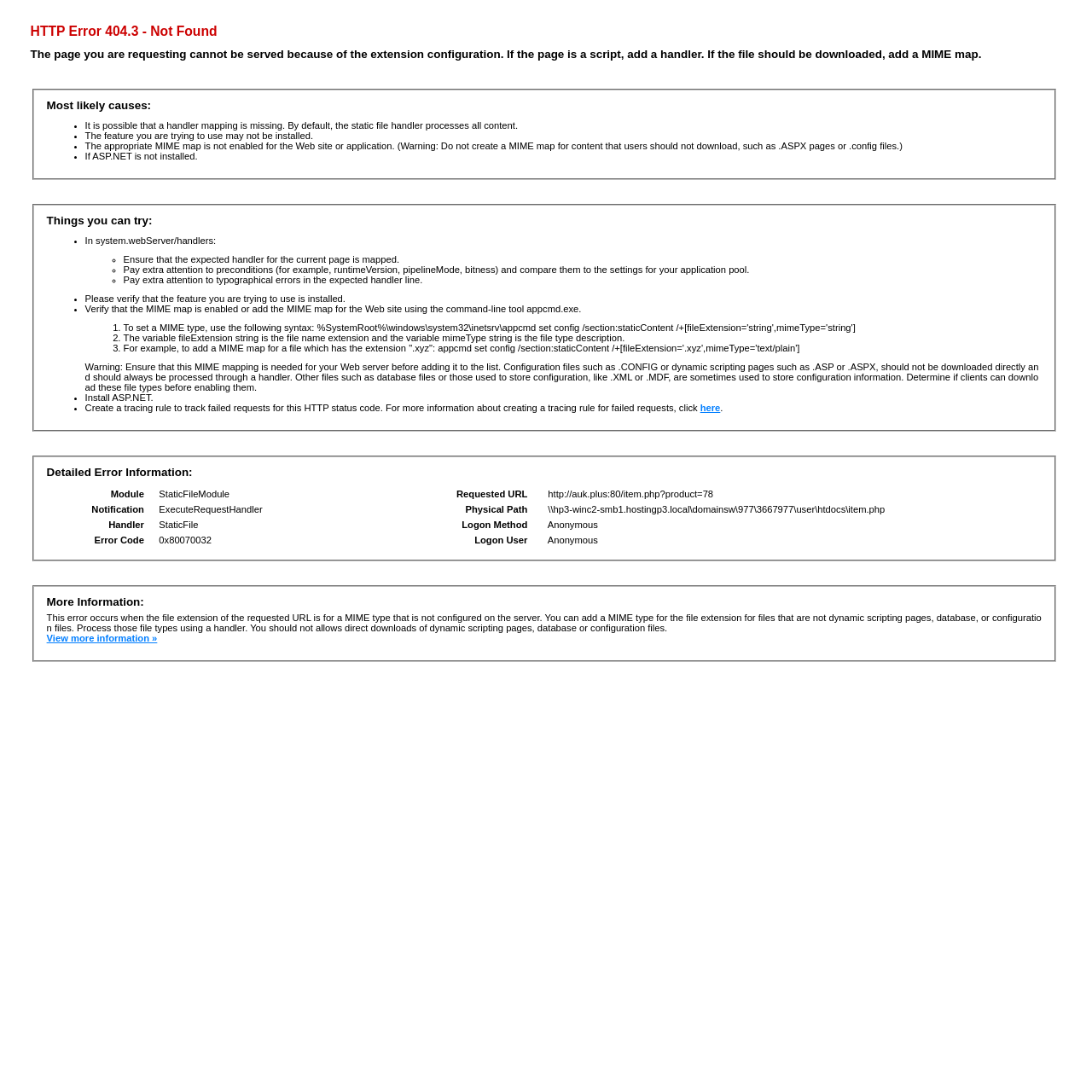What is the HTTP error code?
Kindly offer a comprehensive and detailed response to the question.

The HTTP error code is 404.3, which is mentioned in the heading 'HTTP Error 404.3 - Not Found' at the top of the webpage.